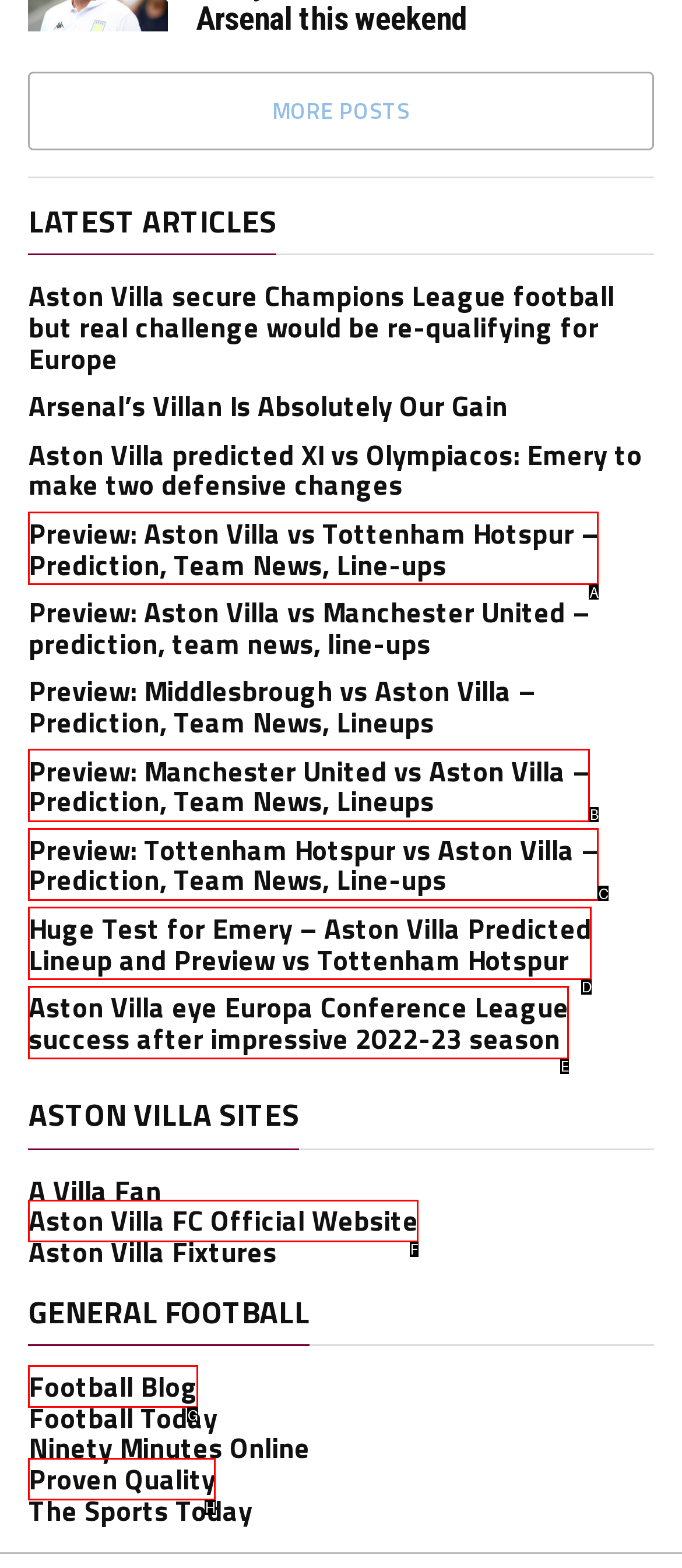From the provided choices, determine which option matches the description: alt="Baby Care". Respond with the letter of the correct choice directly.

None